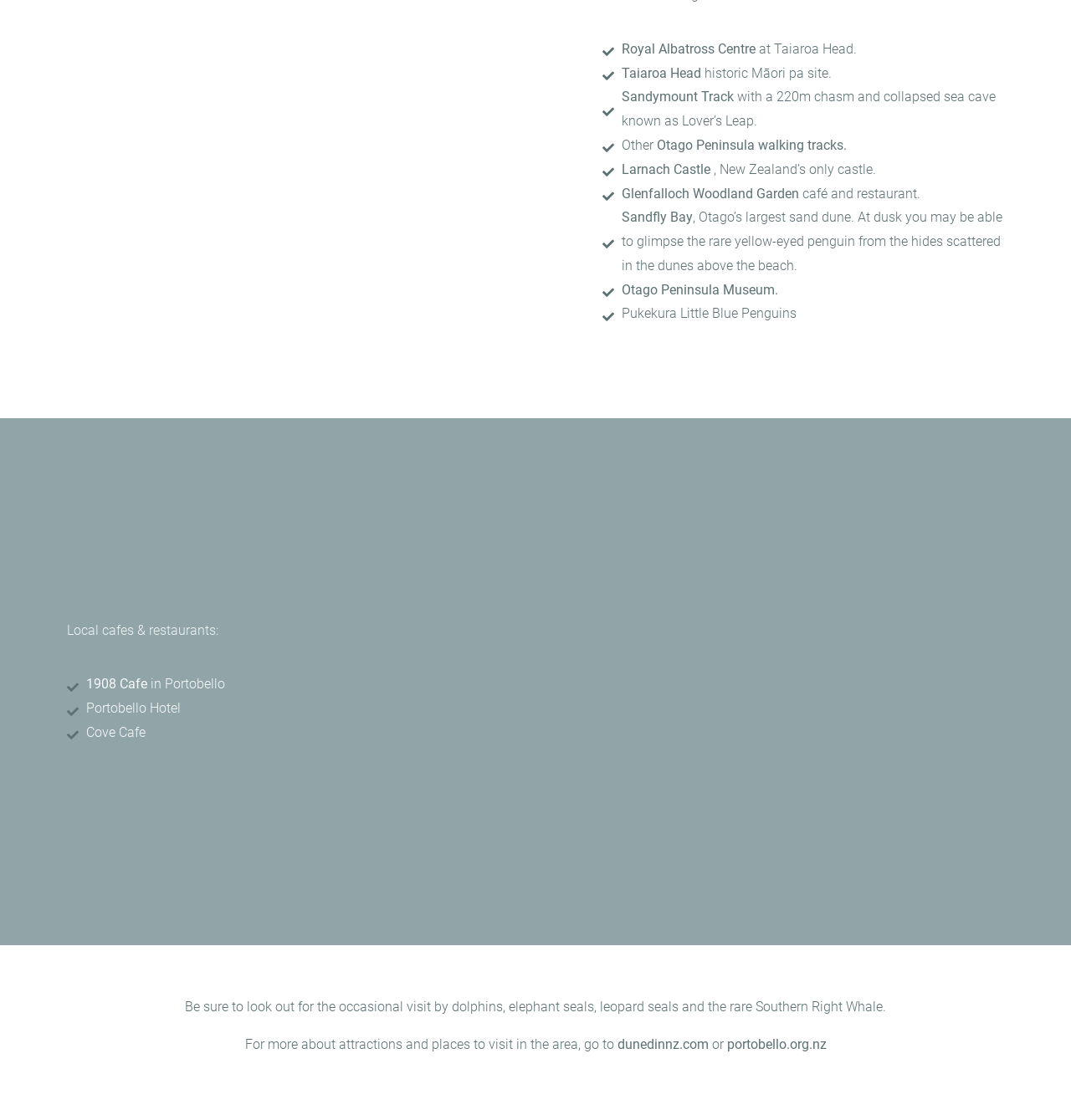Please identify the bounding box coordinates of the element that needs to be clicked to execute the following command: "Check out the 1908 Cafe in Portobello". Provide the bounding box using four float numbers between 0 and 1, formatted as [left, top, right, bottom].

[0.062, 0.601, 0.492, 0.622]